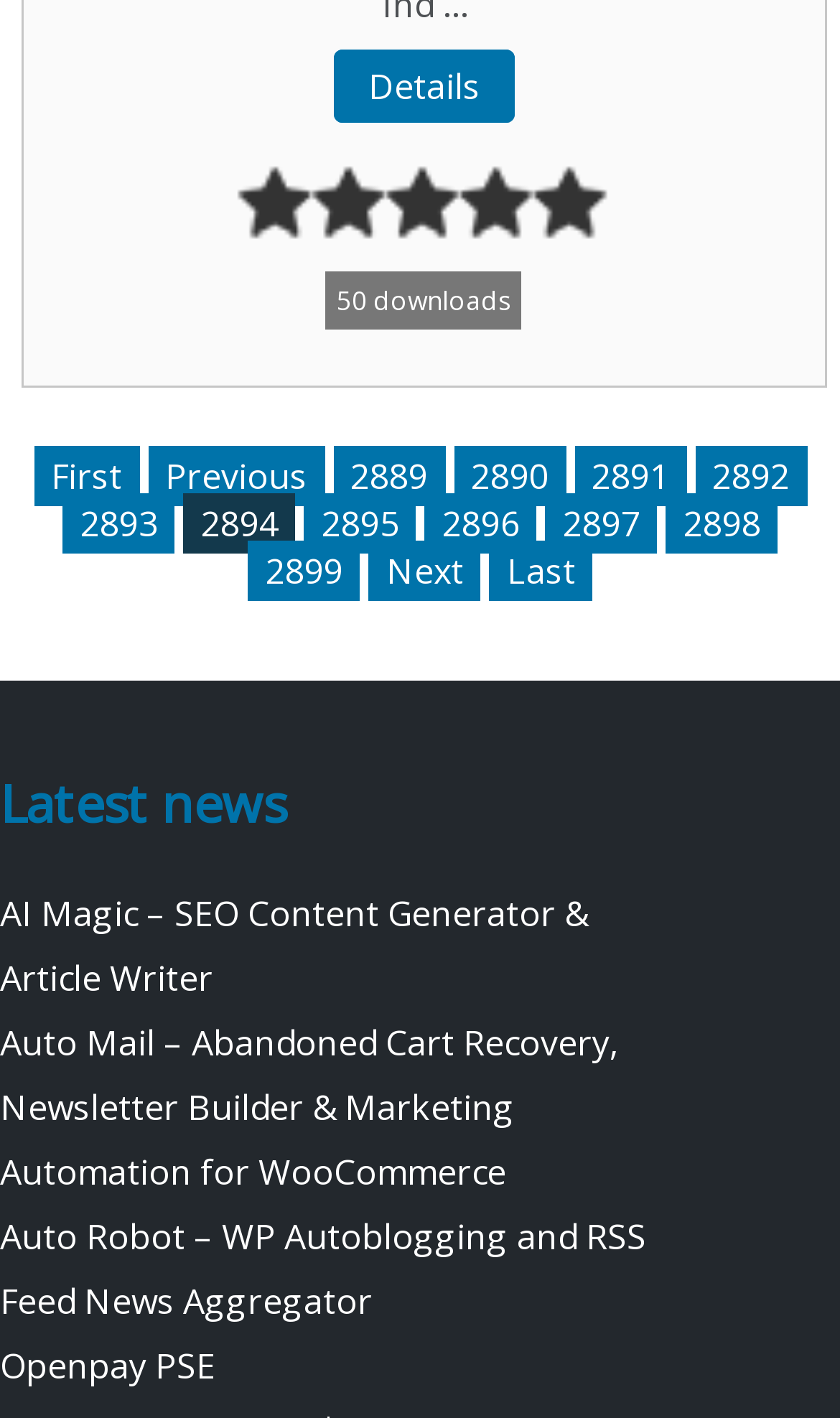Could you find the bounding box coordinates of the clickable area to complete this instruction: "go to page 2890"?

[0.54, 0.314, 0.674, 0.357]